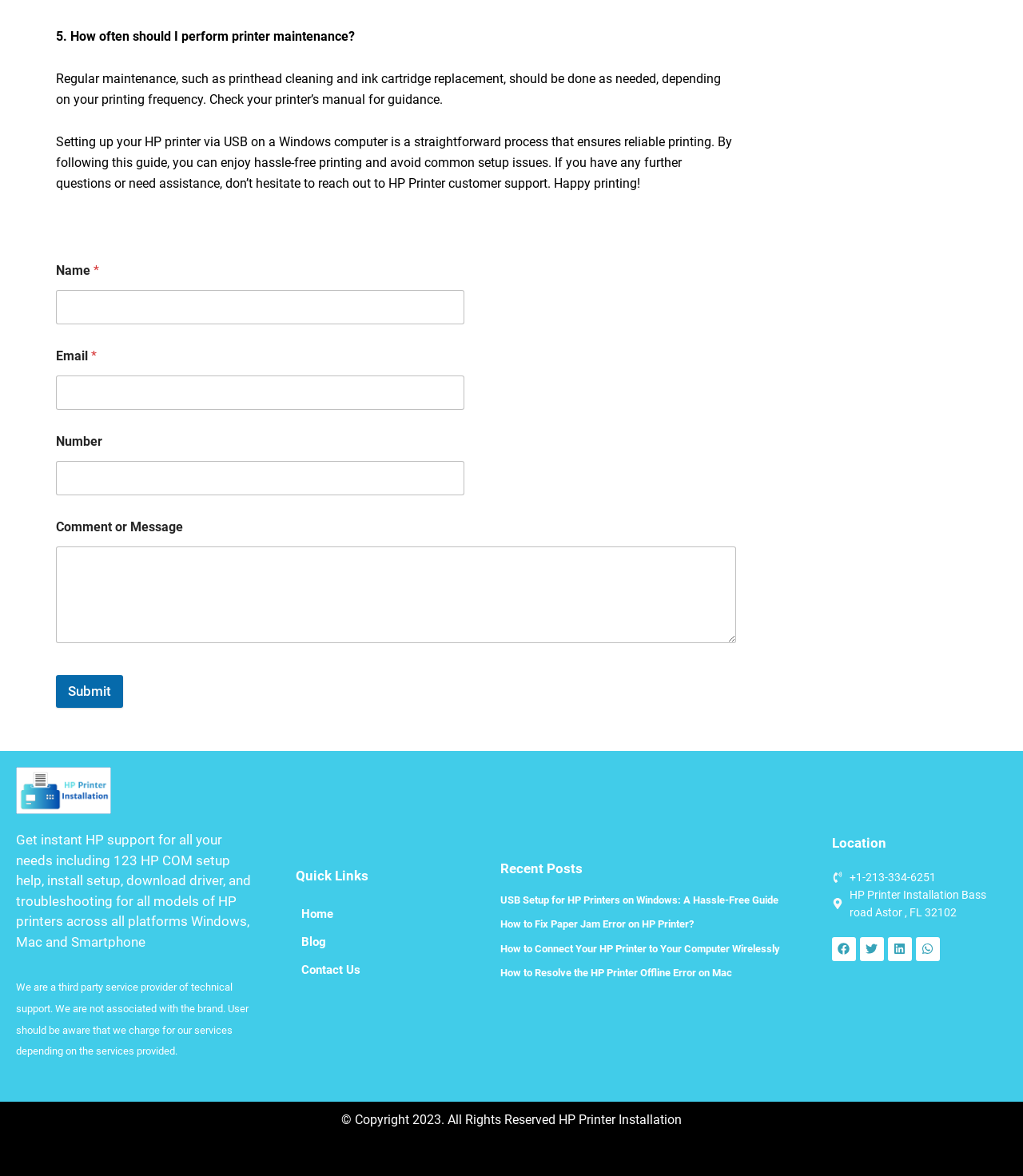What is the purpose of the webpage?
Look at the image and answer with only one word or phrase.

HP Printer Support